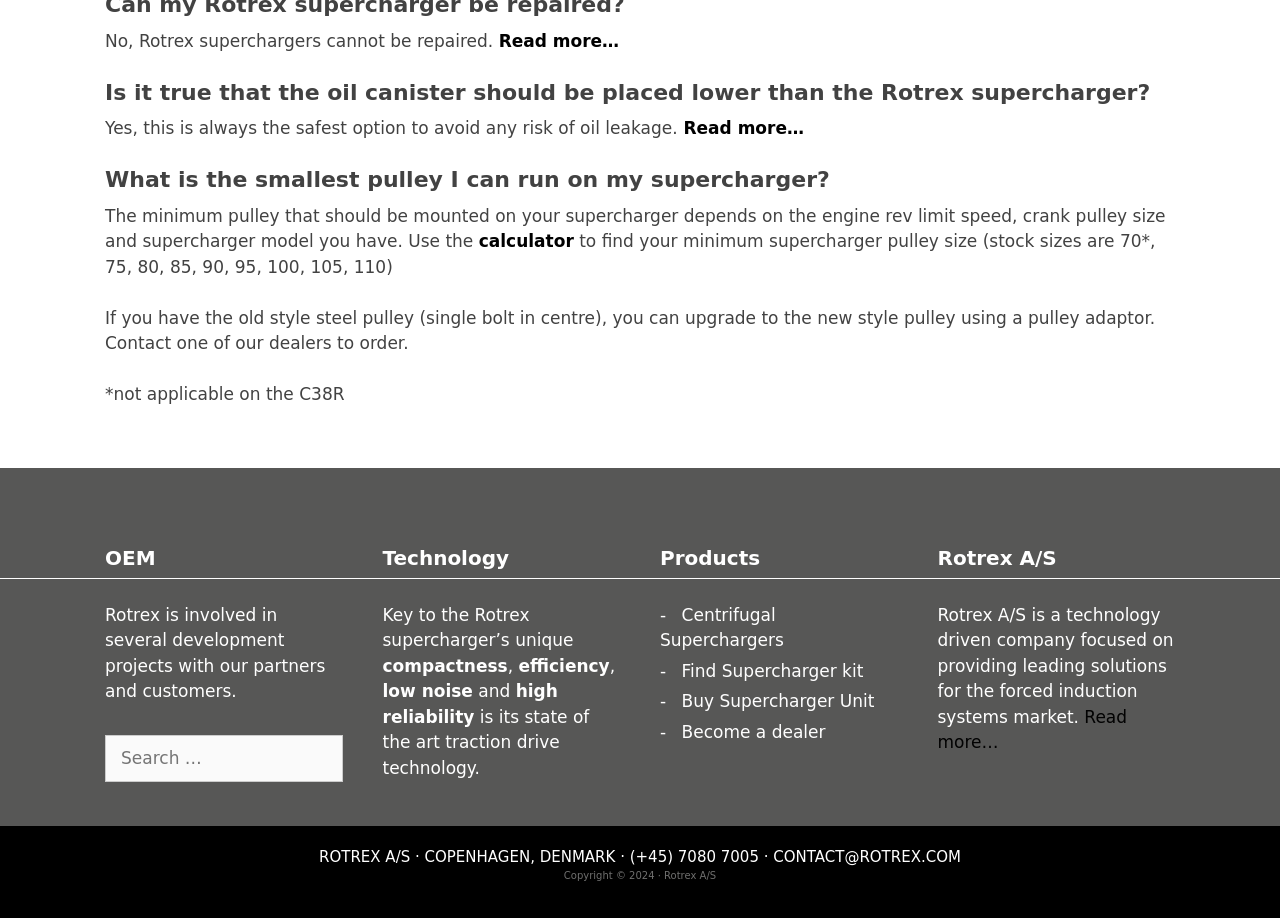Reply to the question with a brief word or phrase: What is the technology mentioned in the 'Technology' section?

Traction drive technology